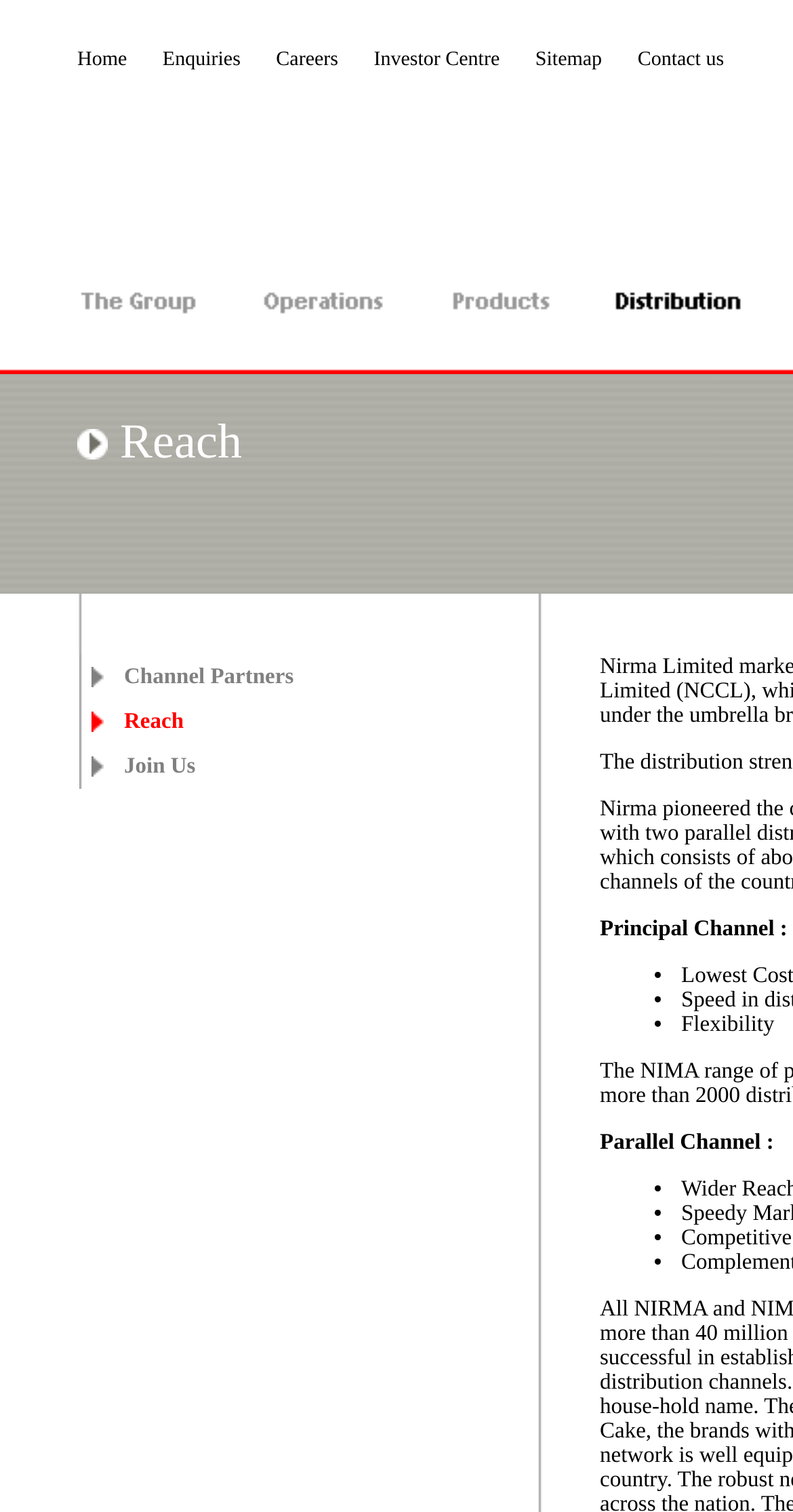What is the last item in the 'Channel Partners Reach Join Us' section?
Kindly offer a comprehensive and detailed response to the question.

By looking at the 'Channel Partners Reach Join Us' section, I can see that the last item is 'Join Us', which is a link accompanied by an image.